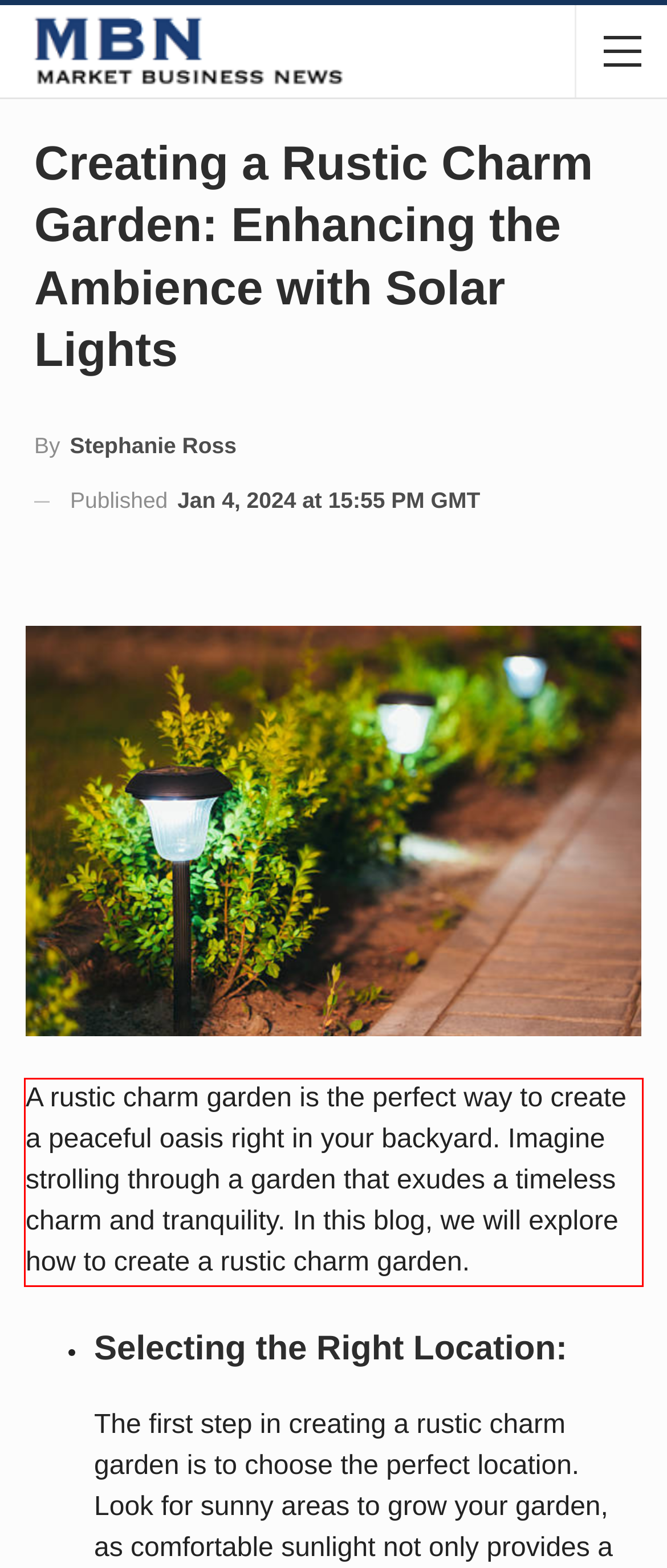Please examine the screenshot of the webpage and read the text present within the red rectangle bounding box.

A rustic charm garden is the perfect way to create a peaceful oasis right in your backyard. Imagine strolling through a garden that exudes a timeless charm and tranquility. In this blog, we will explore how to create a rustic charm garden.